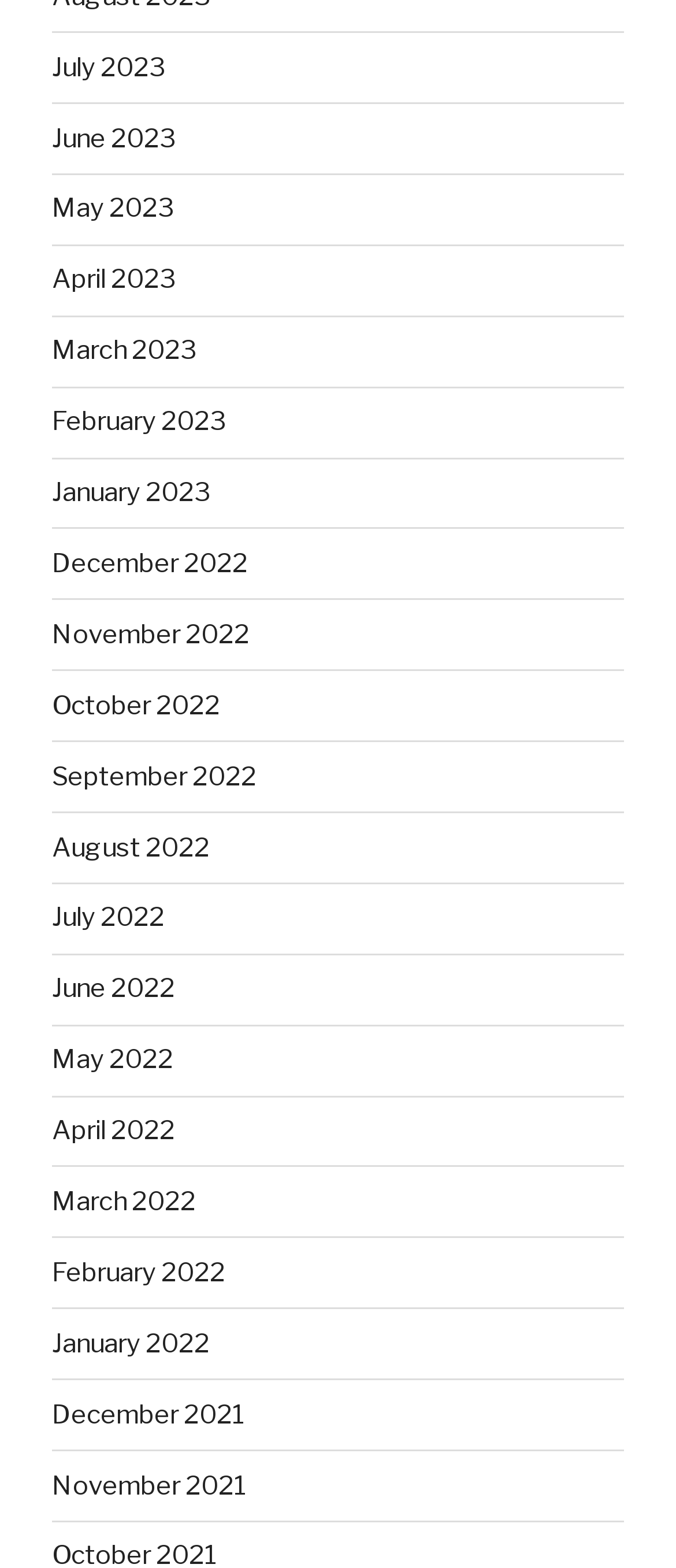Determine the bounding box coordinates for the area you should click to complete the following instruction: "go to June 2022".

[0.077, 0.621, 0.259, 0.641]